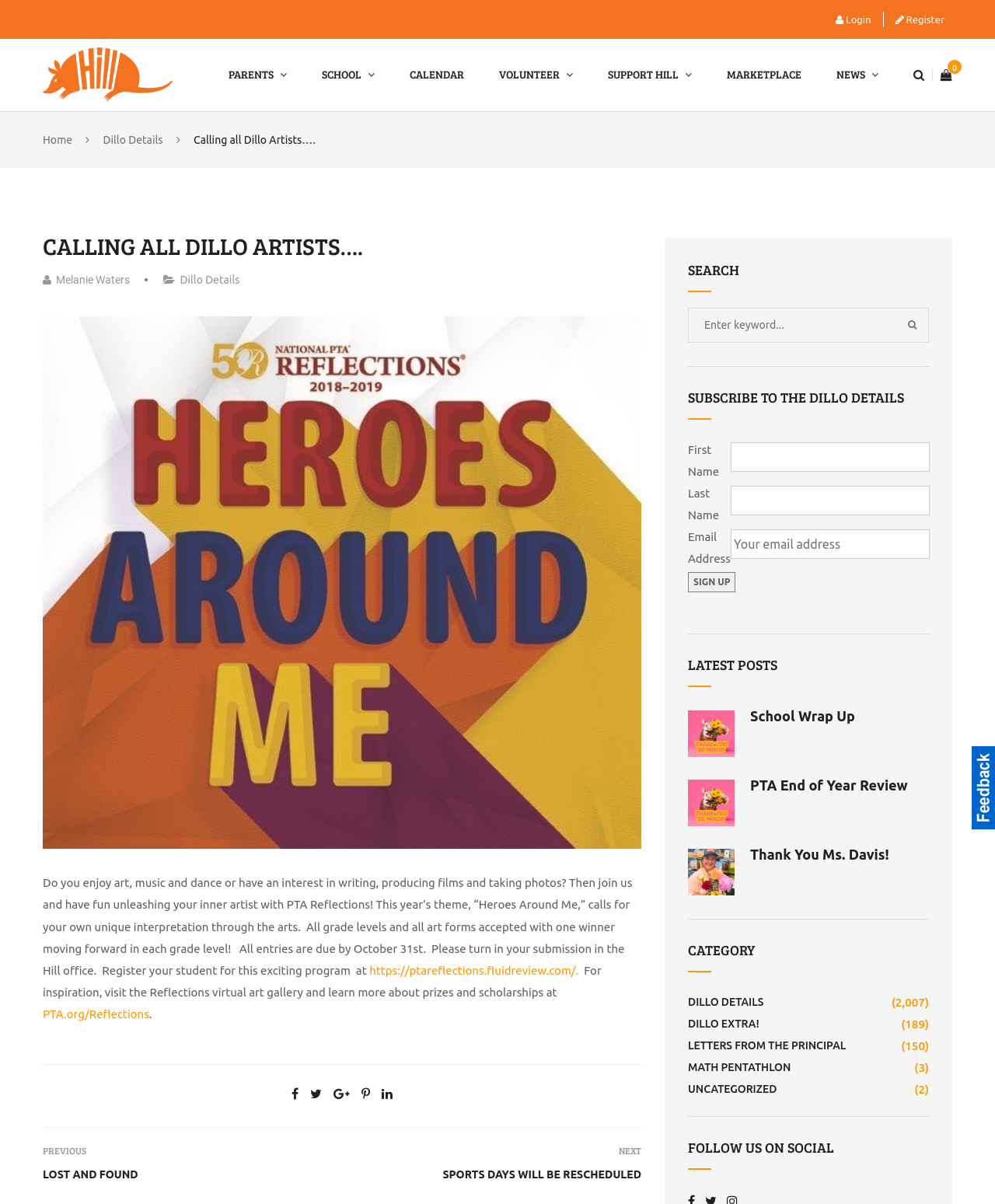Indicate the bounding box coordinates of the element that needs to be clicked to satisfy the following instruction: "View the latest posts". The coordinates should be four float numbers between 0 and 1, i.e., [left, top, right, bottom].

[0.691, 0.545, 0.934, 0.567]